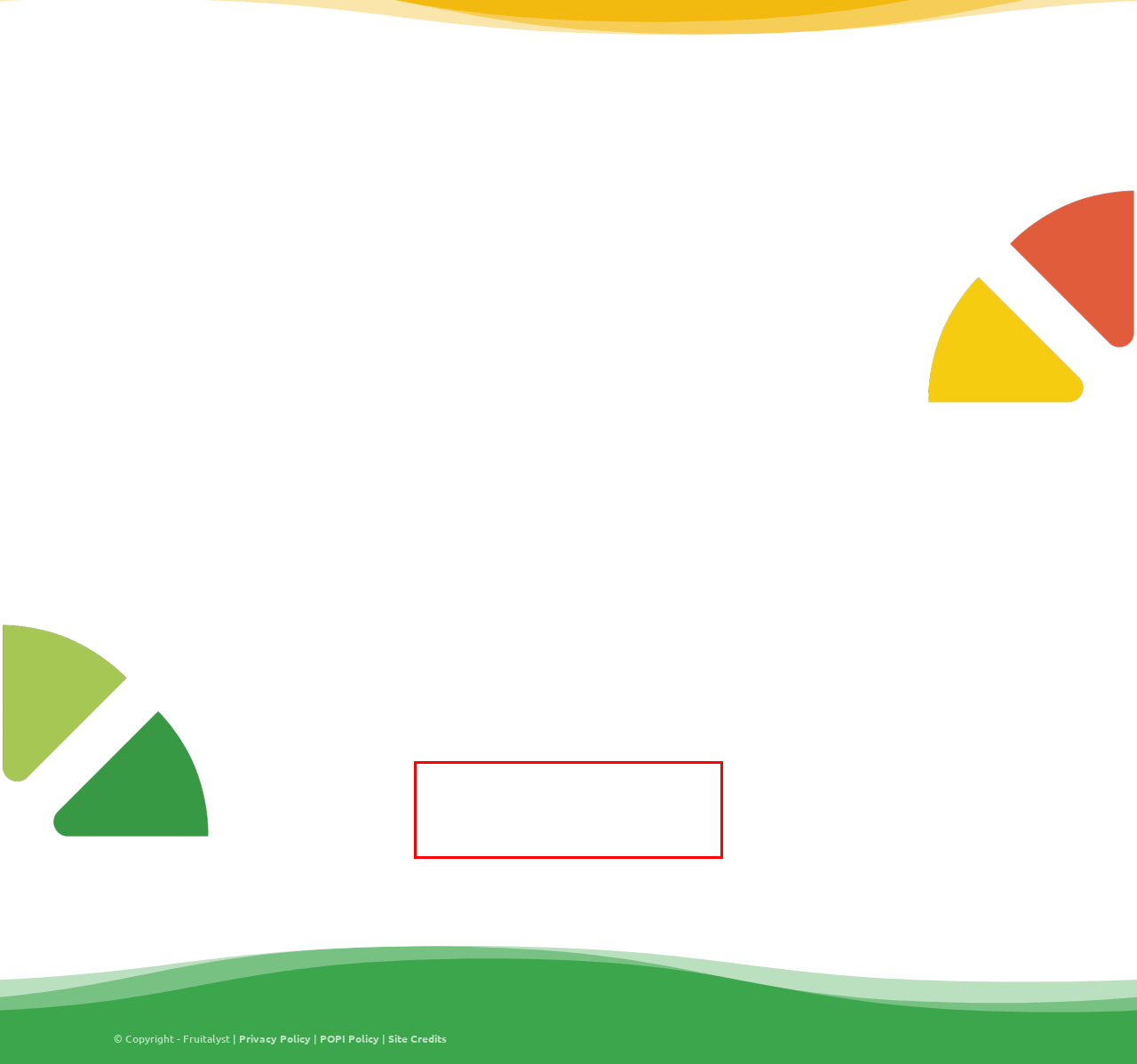Please perform OCR on the text within the red rectangle in the webpage screenshot and return the text content.

For consumers, our brands deliver on the promise of consistent quality you can trust, engagement with real people focusing on adding value in terms of a healthy lifestyle.